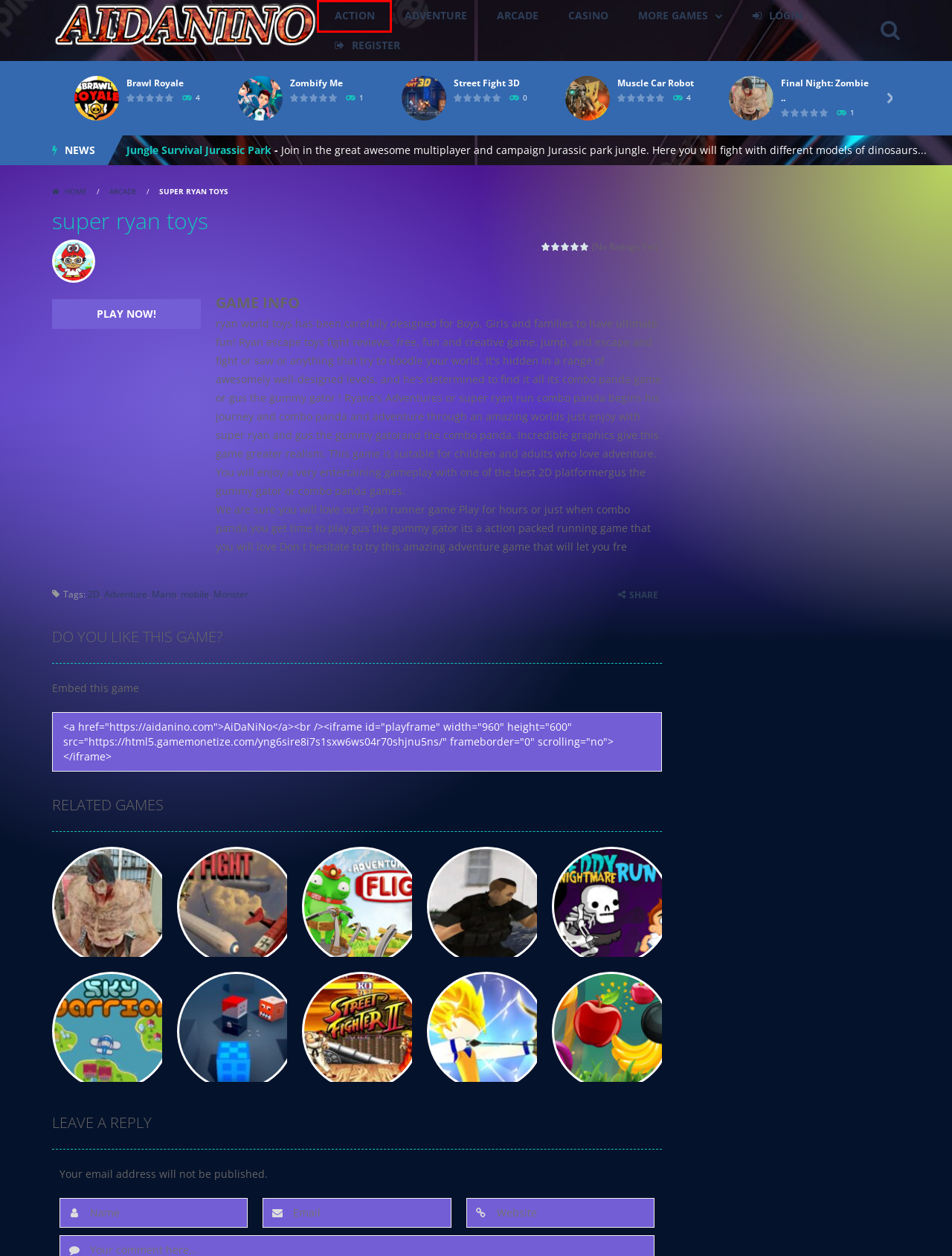You are provided with a screenshot of a webpage that includes a red rectangle bounding box. Please choose the most appropriate webpage description that matches the new webpage after clicking the element within the red bounding box. Here are the candidates:
A. Board Game - AiDaNiNo
B. Street Fight 3D - AiDaNiNo
C. AiDaNiNo - Play Free Gaming
D. Vox Shooter - AiDaNiNo
E. Sky Warrior - AiDaNiNo
F. Street Fighter 2 Endless - AiDaNiNo
G. Action - AiDaNiNo
H. Casino - AiDaNiNo

G